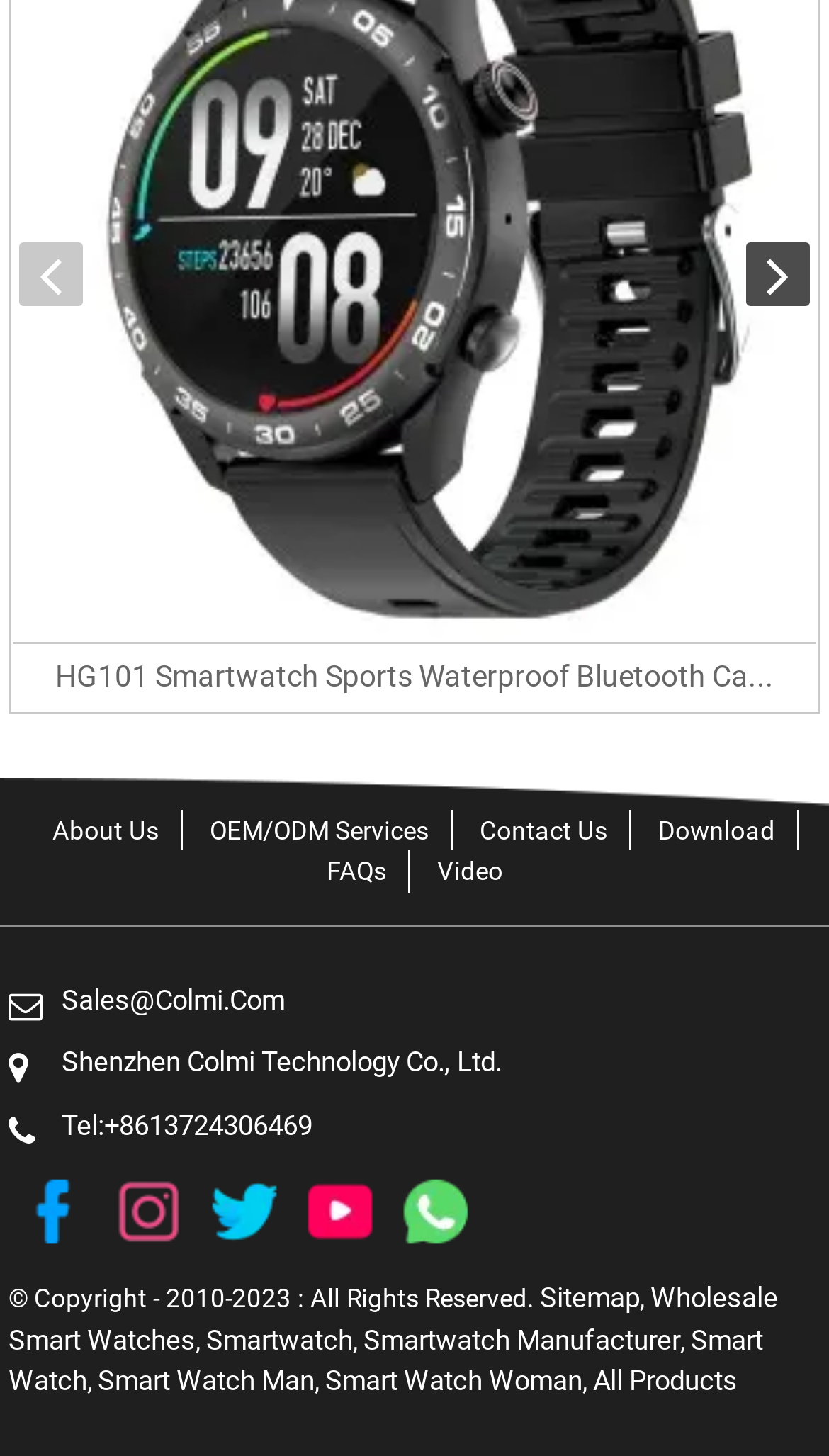What is the name of the smartwatch?
Provide a detailed and extensive answer to the question.

The name of the smartwatch can be found in the heading element with the text 'HG101 Smartwatch Sports Waterproof Bluetooth Ca...'. This element is a child of the figcaption element and has a bounding box with coordinates [0.025, 0.442, 0.975, 0.487].